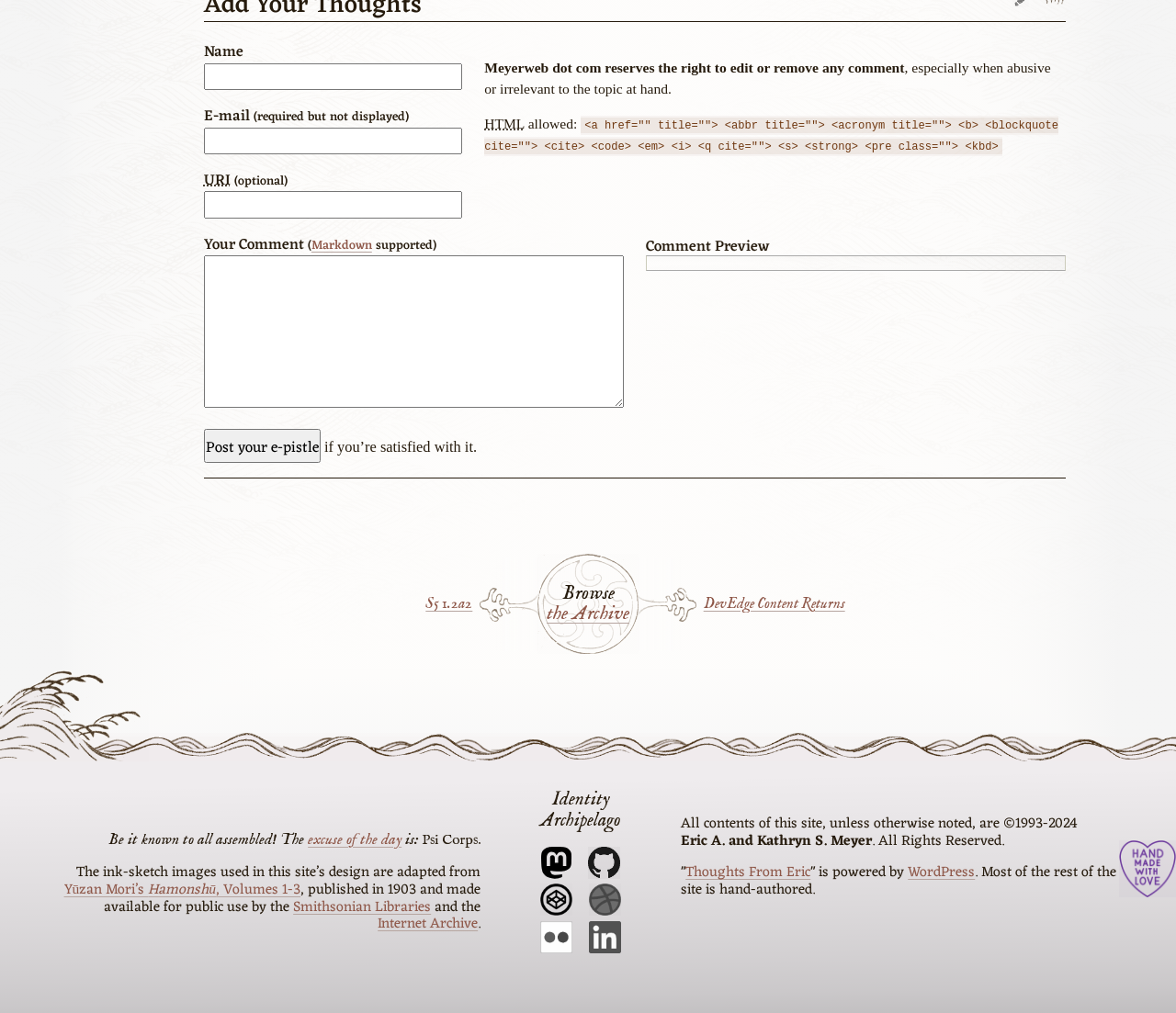Using the provided description alt="Codepen", find the bounding box coordinates for the UI element. Provide the coordinates in (top-left x, top-left y, bottom-right x, bottom-right y) format, ensuring all values are between 0 and 1.

[0.459, 0.885, 0.487, 0.91]